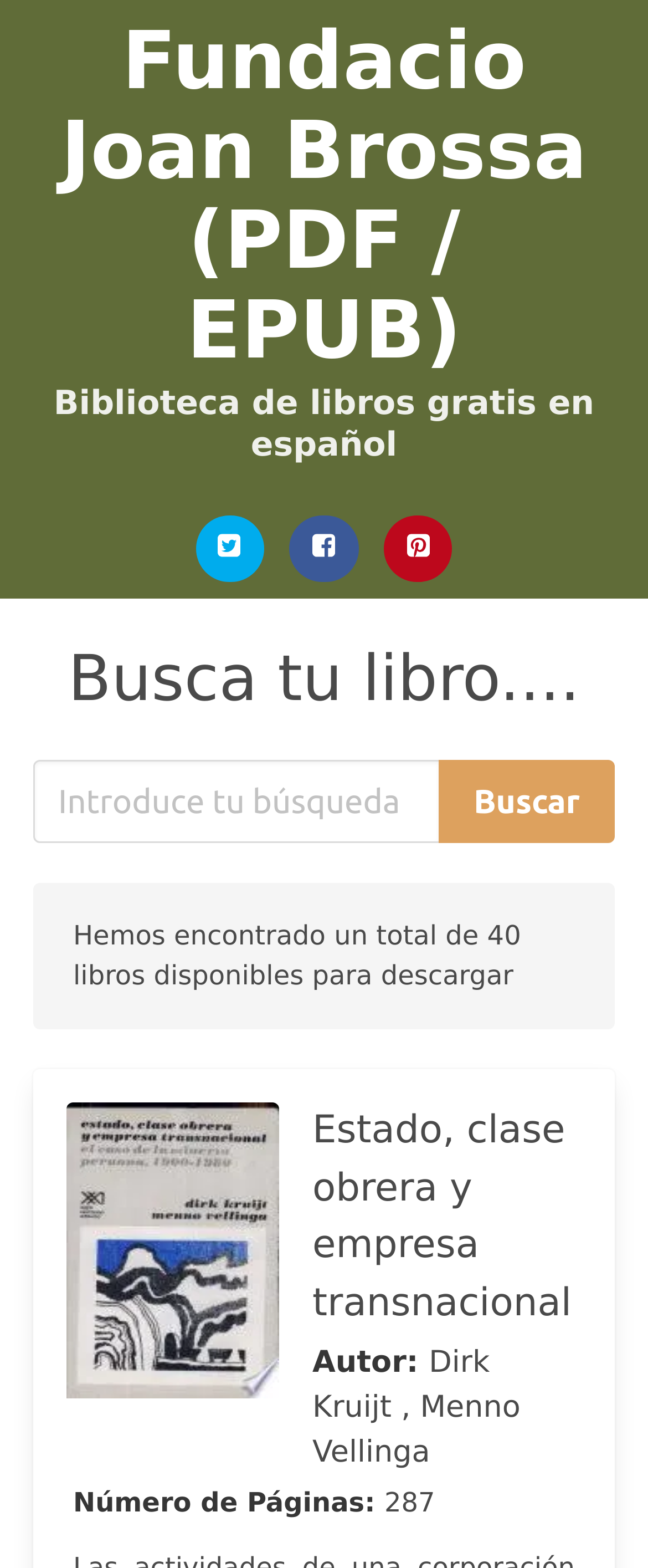Show the bounding box coordinates for the HTML element as described: "aria-label="Pinterest"".

[0.592, 0.329, 0.699, 0.371]